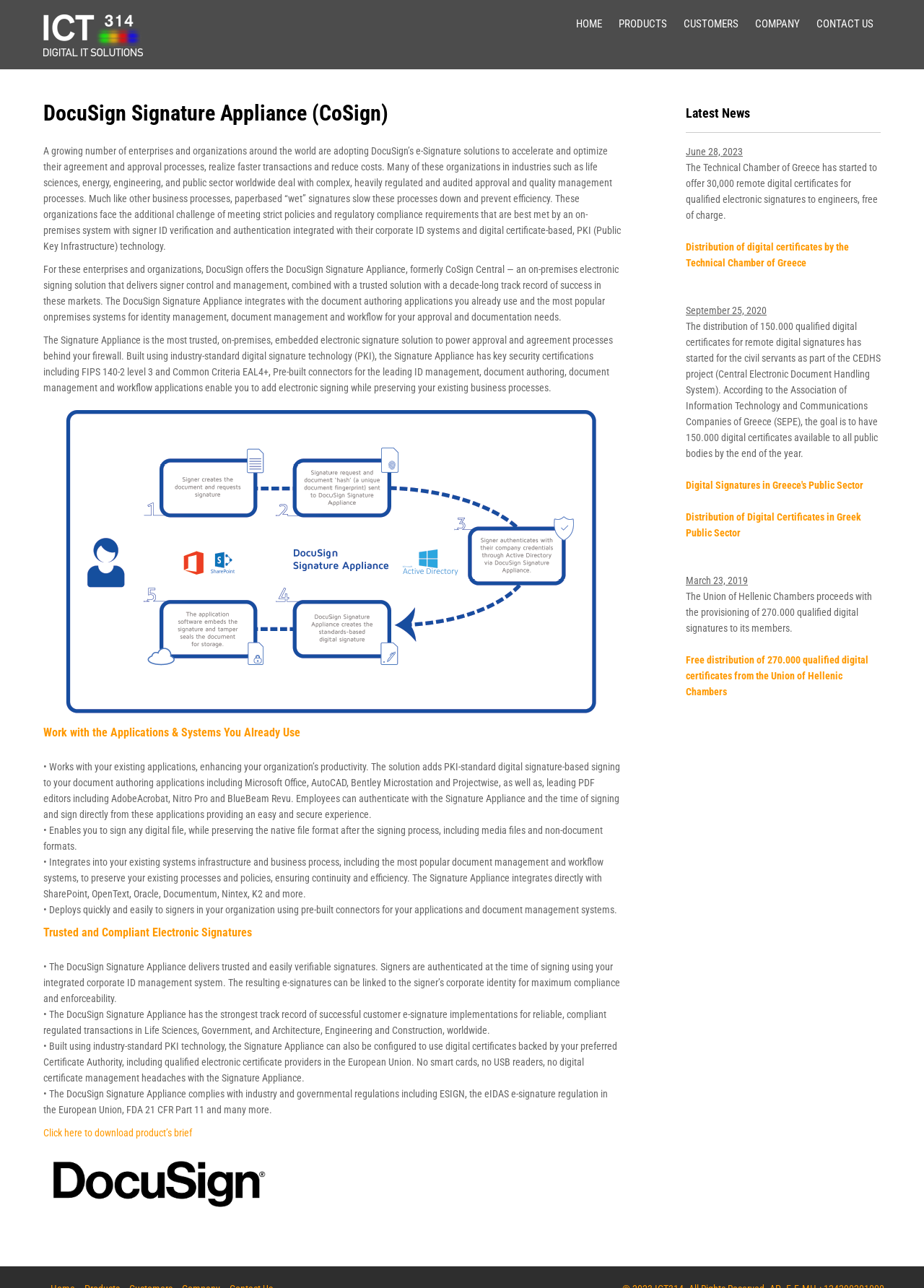Give a one-word or short phrase answer to this question: 
What is the name of the product described on this page?

DocuSign Signature Appliance